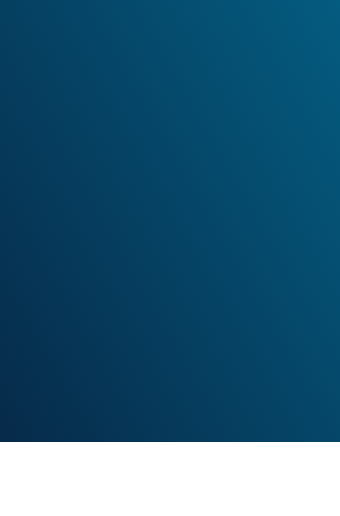What is the purpose of the design?
Refer to the image and respond with a one-word or short-phrase answer.

Facilitate user experience